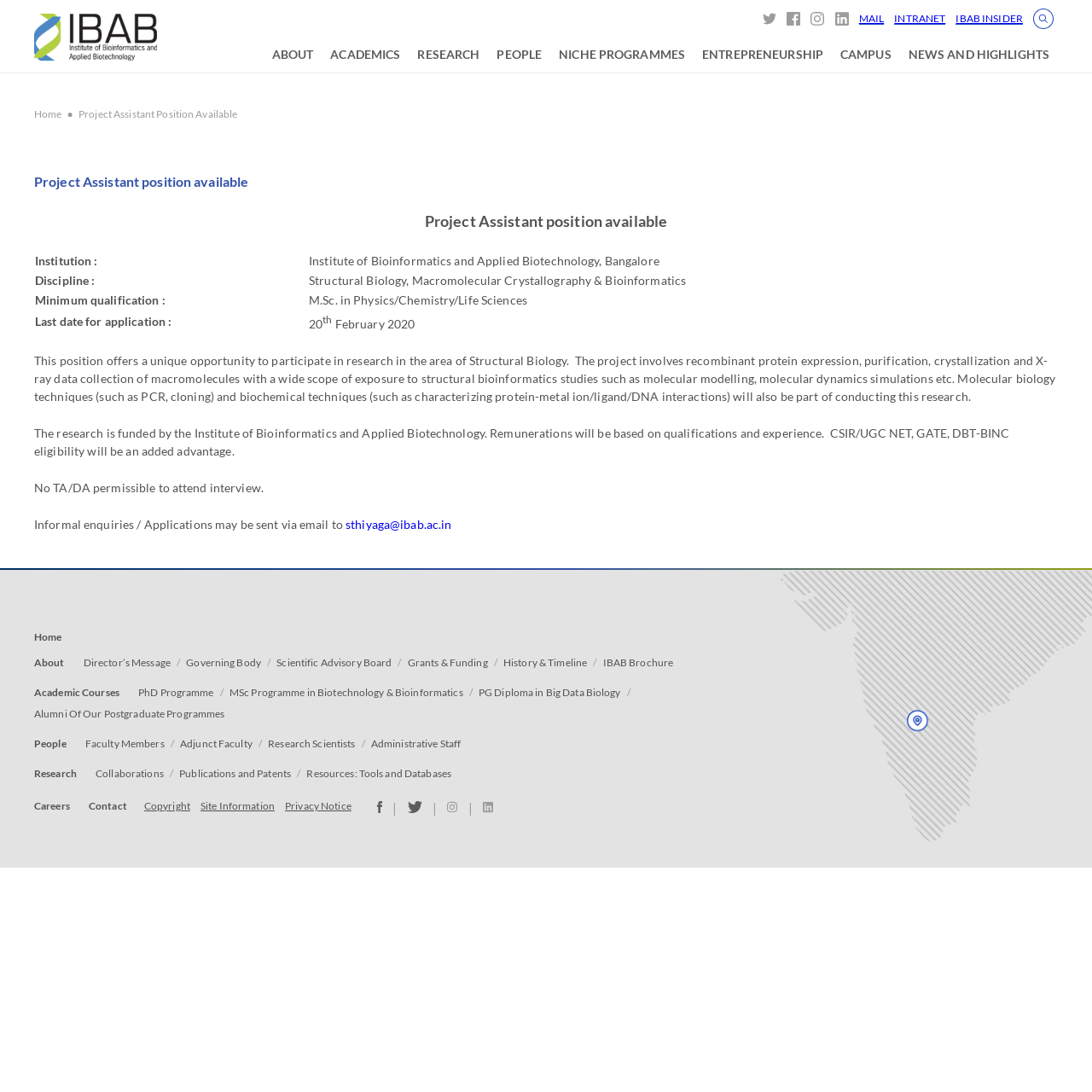Extract the bounding box for the UI element that matches this description: "sthiyaga@ibab.ac.in".

[0.316, 0.473, 0.414, 0.486]